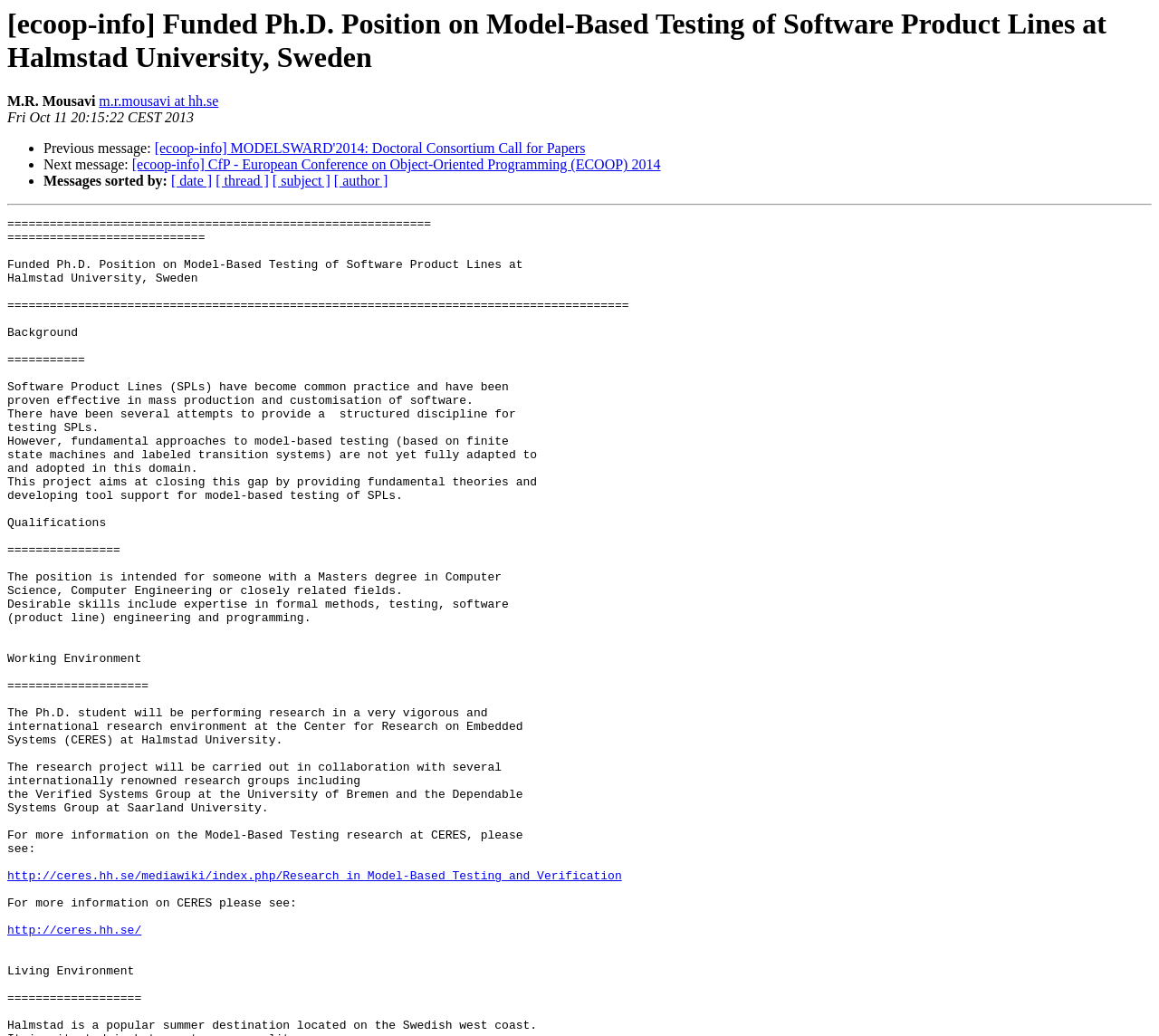What is the main heading of this webpage? Please extract and provide it.

[ecoop-info] Funded Ph.D. Position on Model-Based Testing of Software Product Lines at Halmstad University, Sweden